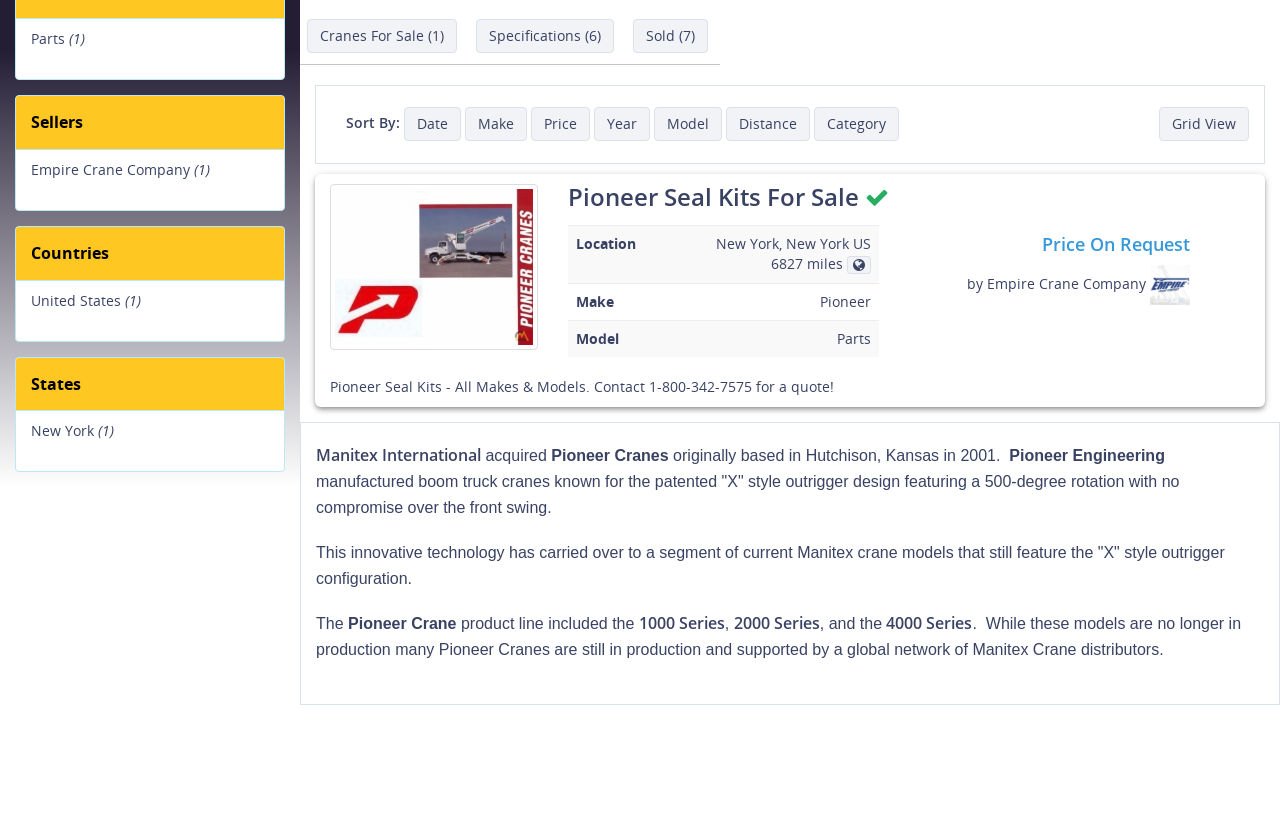Specify the bounding box coordinates (top-left x, top-left y, bottom-right x, bottom-right y) of the UI element in the screenshot that matches this description: alt="Pioneer Seal Kits"

[0.258, 0.309, 0.42, 0.332]